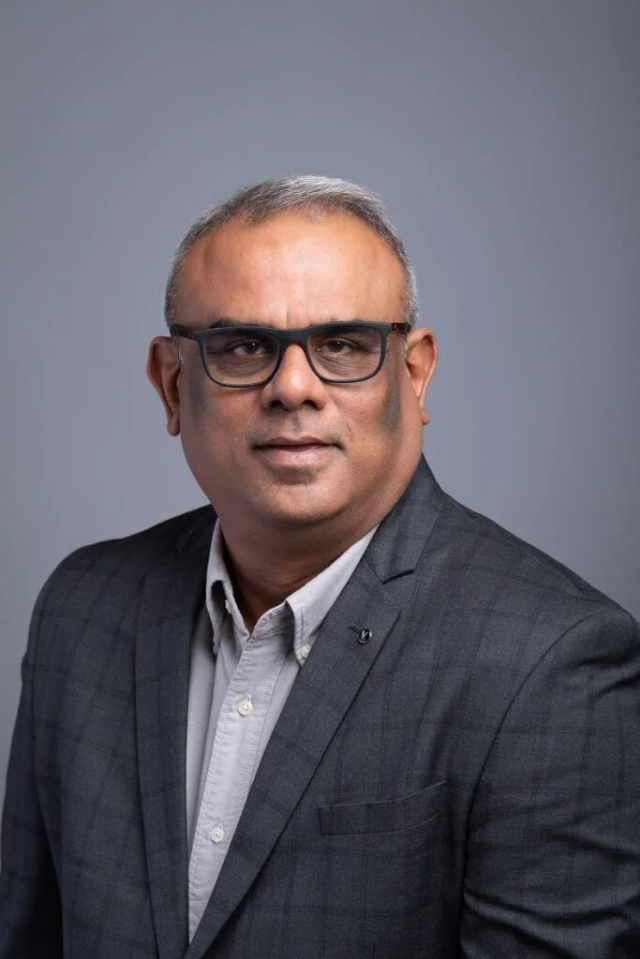What is the man's hairstyle like?
Please provide a single word or phrase as your answer based on the screenshot.

Short, neatly combed